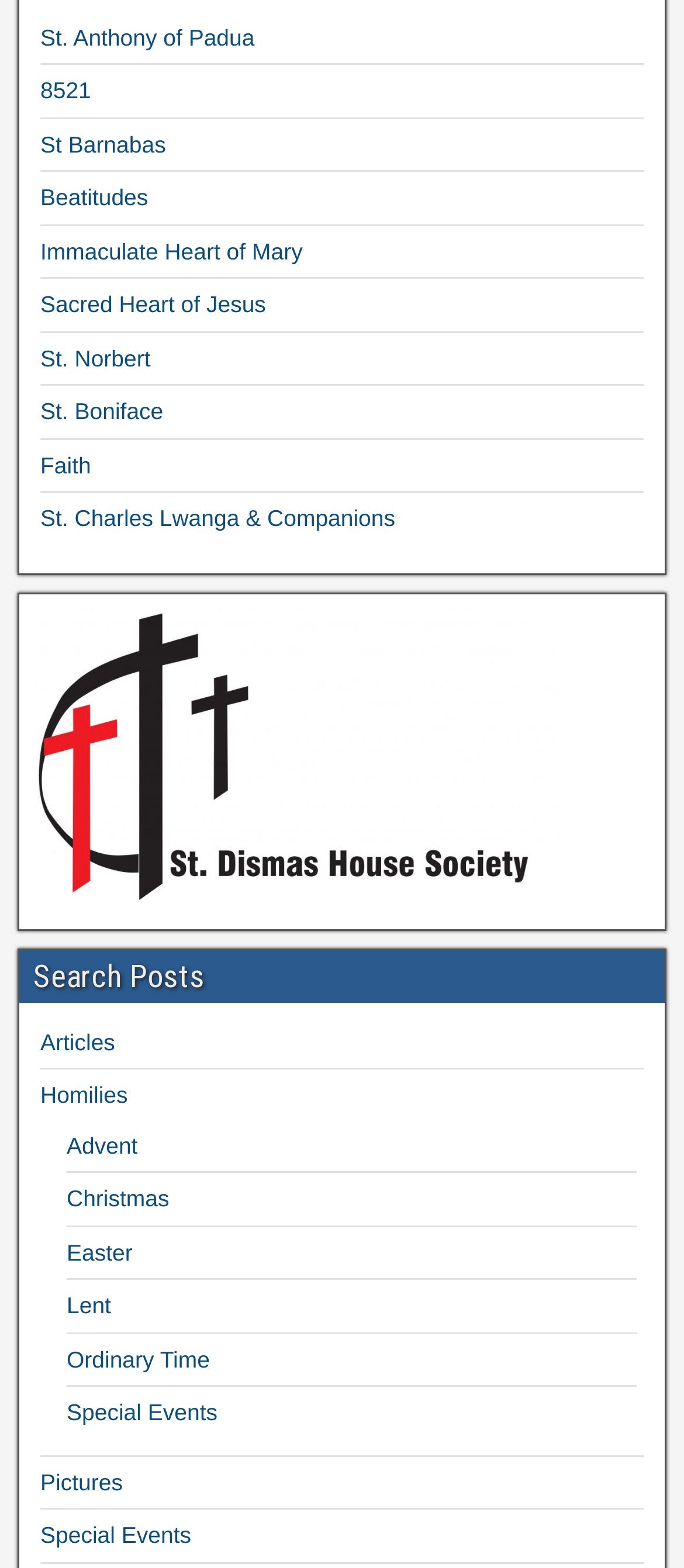Please provide a brief answer to the question using only one word or phrase: 
How many seasons are listed?

4